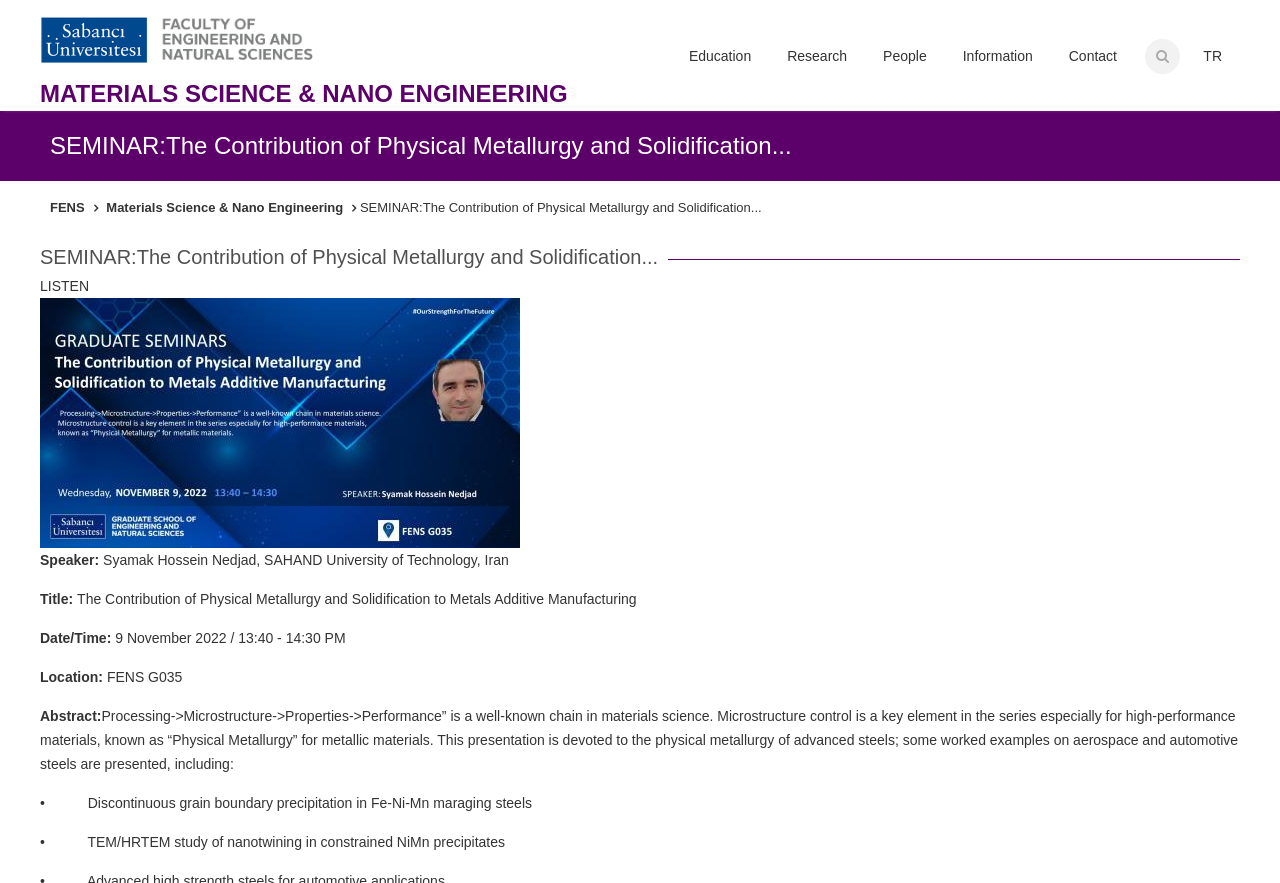Detail the webpage's structure and highlights in your description.

The webpage appears to be a seminar announcement page from the Faculty of Engineering and Natural Sciences, specifically from the Materials Science & Nano Engineering department. 

At the top left, there are two images: one with the "www" logo and another with the faculty's logo. 

Below these images, there is a horizontal navigation menu with six links: "TR", "Education", "Research", "People", "Information", and "Contact". 

On the left side, there are two more links: "MATERIALS SCIENCE & NANO ENGINEERING" and "FENS �uf105", which is likely a shortcut to the faculty's homepage. 

The main content of the page is a seminar announcement. The title "SEMINAR: The Contribution of Physical Metallurgy and Solidification..." is displayed prominently in the middle of the page. 

Below the title, there is a "LISTEN" button, followed by an image related to the seminar. 

The seminar details are presented in a structured format, with labels such as "Speaker:", "Title:", "Date/Time:", "Location:", and "Abstract:". The speaker is Syamak Hossein Nedjad from SAHAND University of Technology, Iran, and the title of the seminar is "The Contribution of Physical Metallurgy and Solidification to Metals Additive Manufacturing". The seminar is scheduled to take place on November 9, 2022, from 13:40 to 14:30 PM at FENS G035. 

The abstract of the seminar is a lengthy text that discusses the importance of microstructure control in materials science, specifically in the context of advanced steels. It also mentions that some worked examples will be presented during the seminar. 

There are two bullet points in the abstract, which describe specific topics that will be covered during the seminar: discontinuous grain boundary precipitation in Fe-Ni-Mn maraging steels and a TEM/HRTEM study of nanotwining in constrained NiMn precipitates.